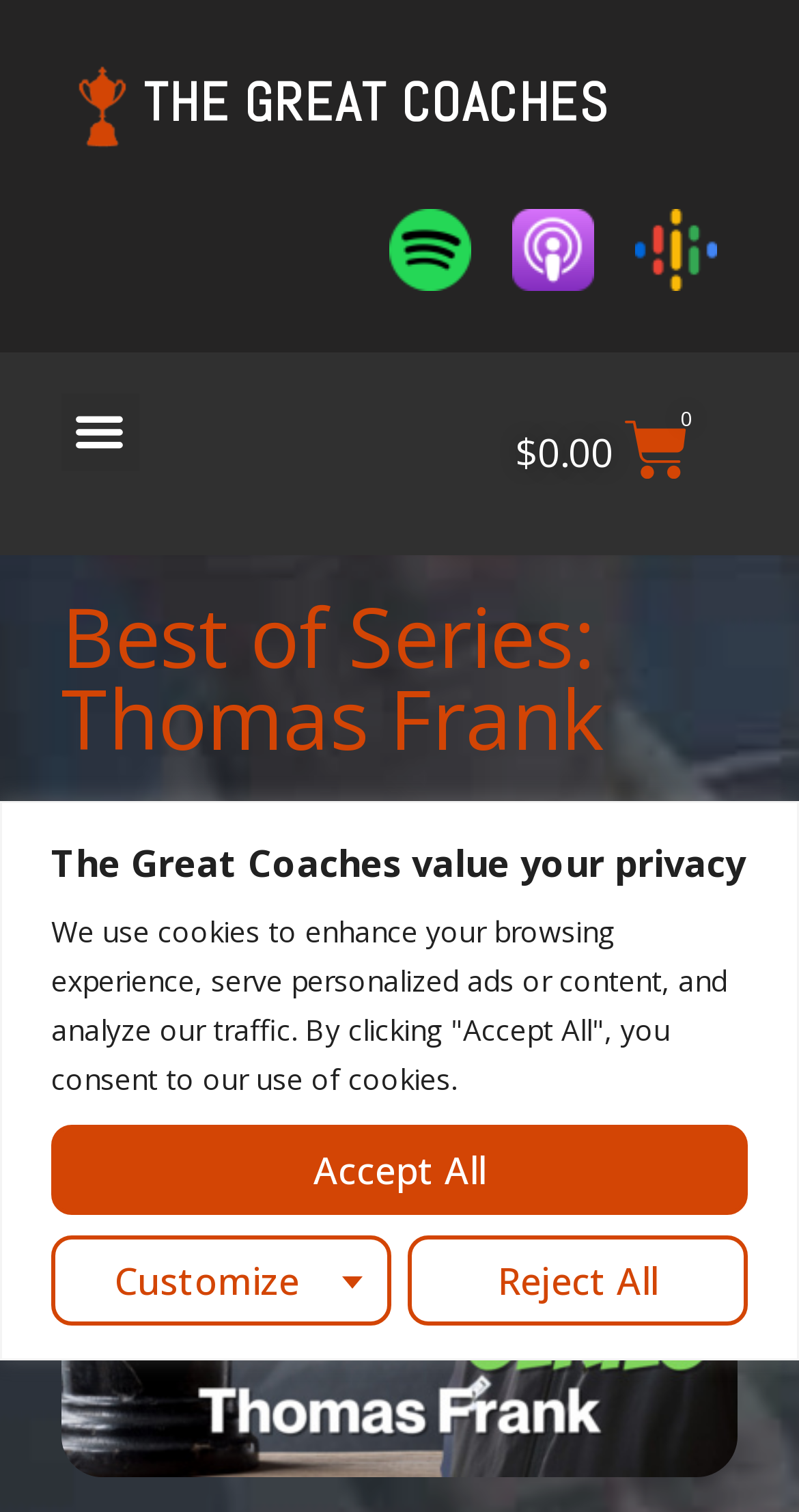How many podcast platforms are shown?
Please respond to the question thoroughly and include all relevant details.

The answer can be found by counting the number of image elements representing podcast platforms, which are 'Spotify', 'Apple', and 'Google', located below the main heading.